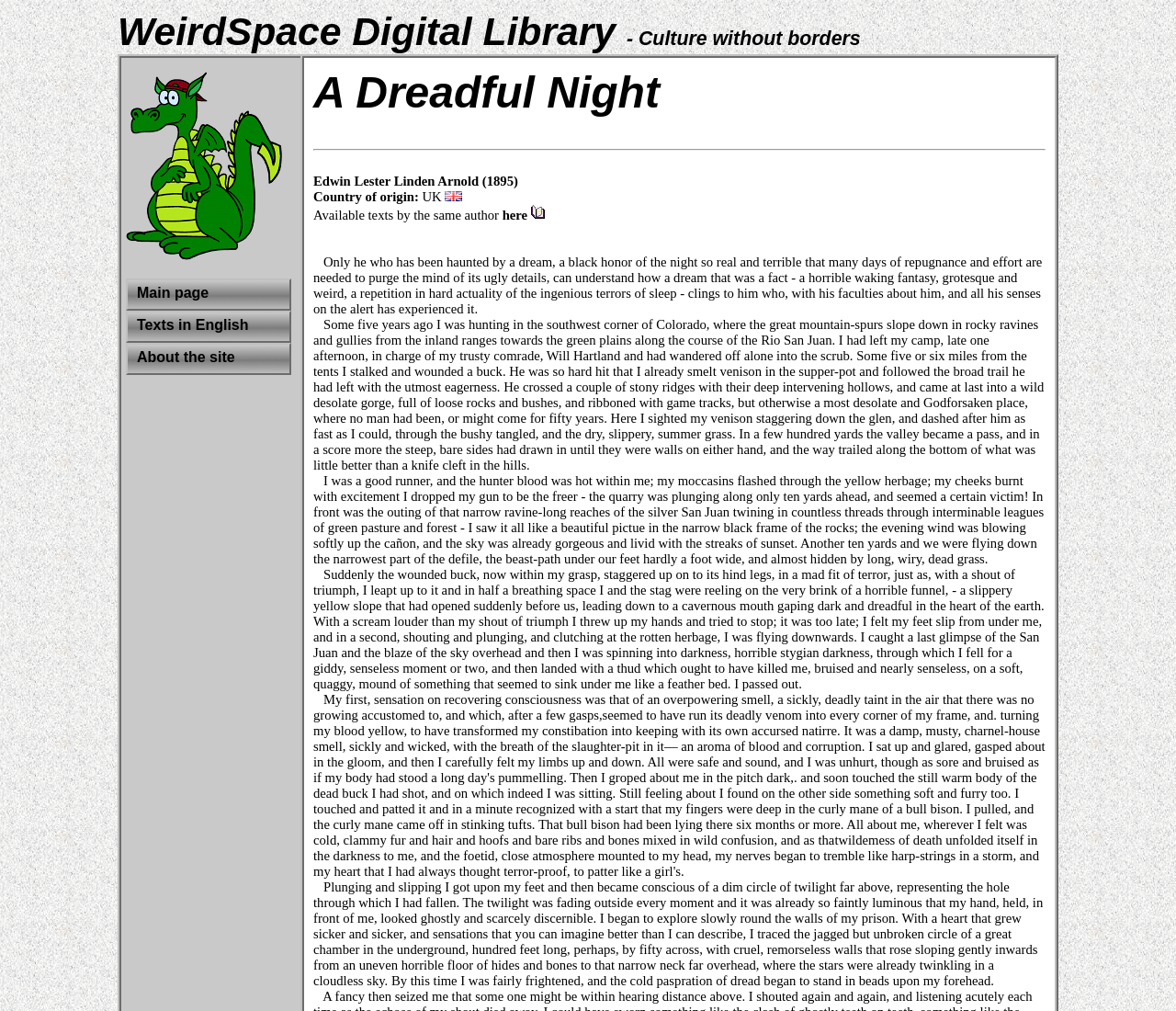What is the country of origin of the author?
Use the screenshot to answer the question with a single word or phrase.

UK